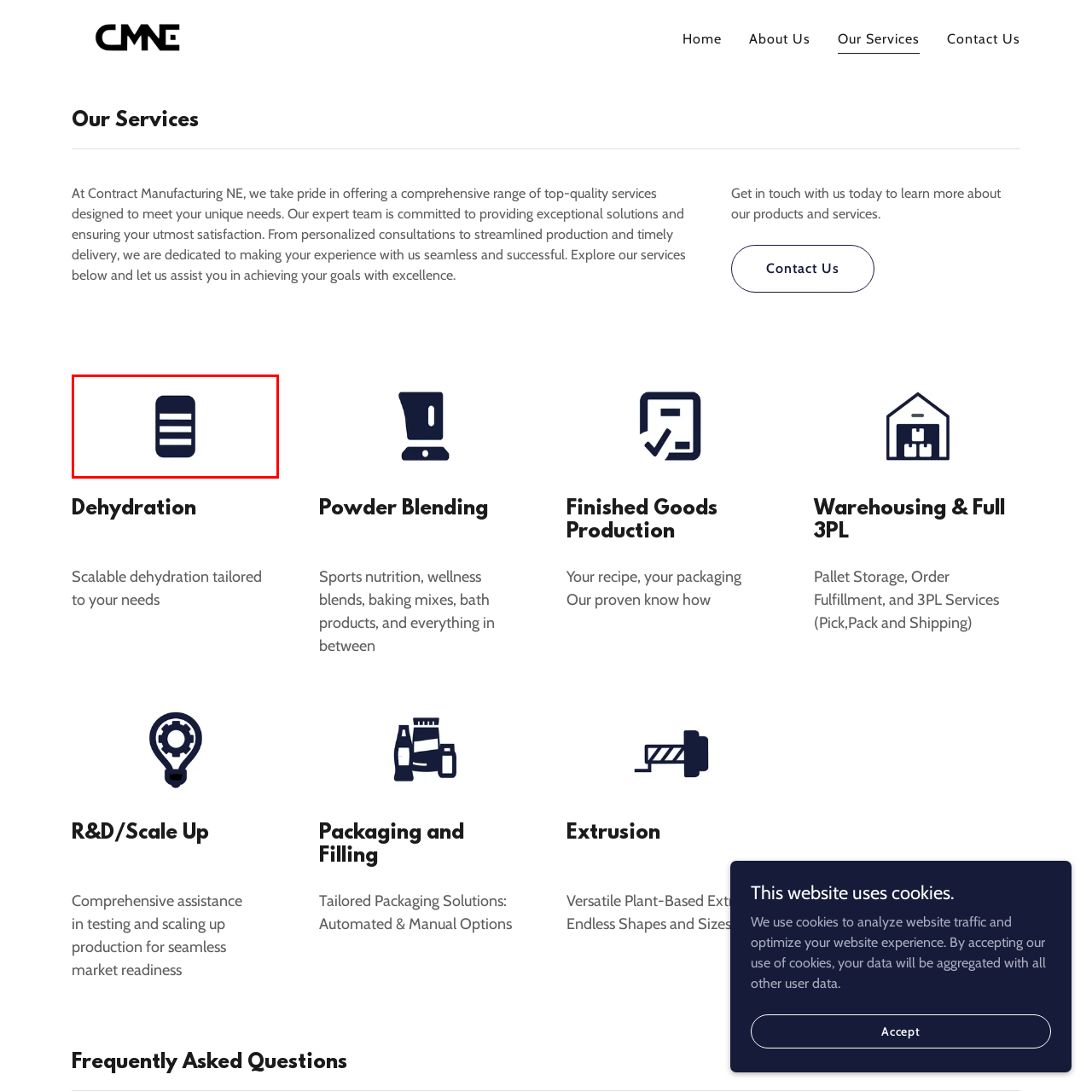Elaborate on the visual content inside the red-framed section with detailed information.

The image features a simple yet effective icon symbolizing a menu or list format. It consists of a dark blue rectangular shape with three horizontal lines inside, representing a text or item list. This type of icon is commonly used in web design and applications to indicate options or navigation menus for users, allowing them to access various services or features easily. Its minimalistic design aligns with contemporary UI trends, promoting usability and straightforward interaction. This particular icon is part of a service overview webpage, emphasizing the company's commitment to clarity and user-friendly navigation.